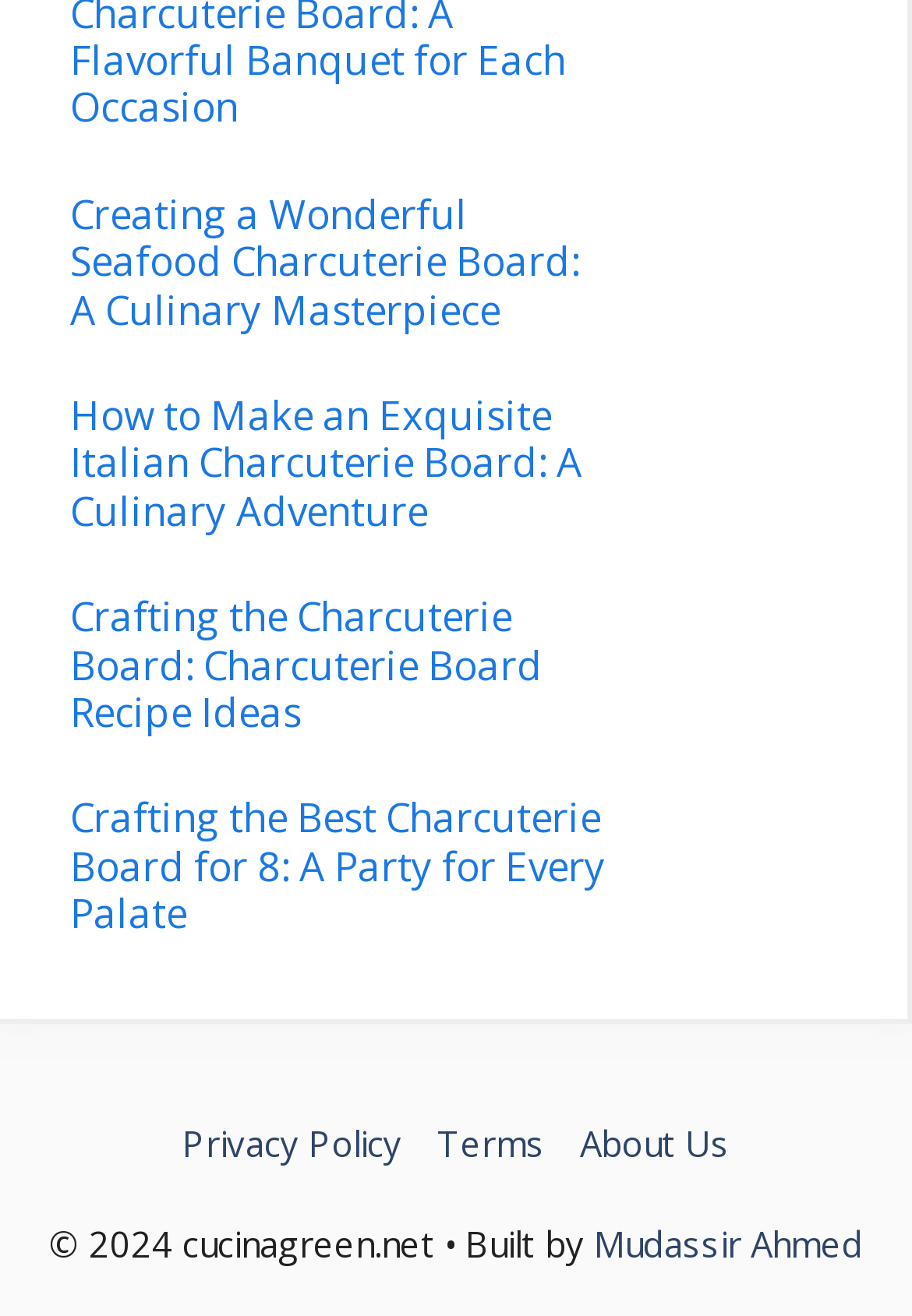What is the main topic of this webpage?
Analyze the image and deliver a detailed answer to the question.

Based on the multiple headings on the webpage, such as 'Creating a Wonderful Seafood Charcuterie Board', 'How to Make an Exquisite Italian Charcuterie Board', and 'Crafting the Charcuterie Board', it is clear that the main topic of this webpage is related to charcuterie boards.